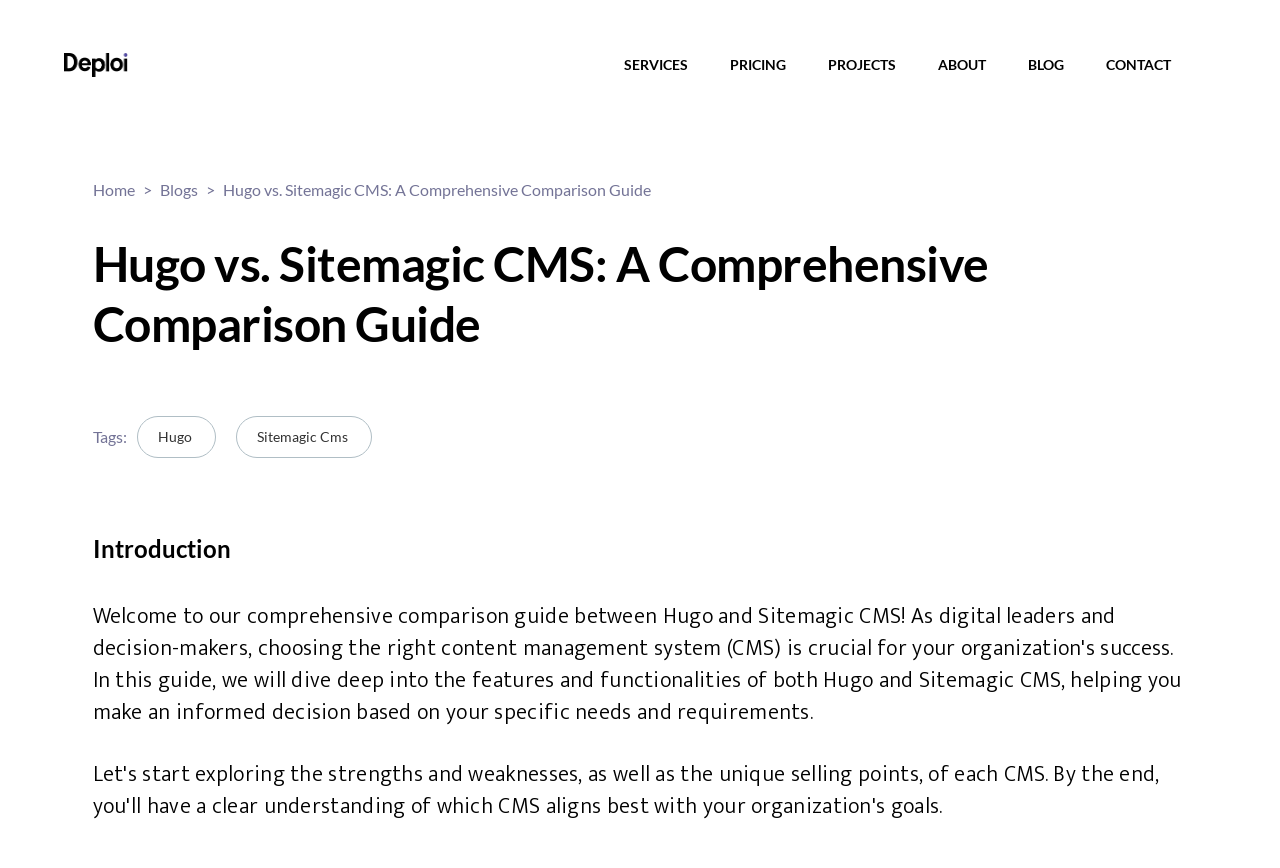Please determine the bounding box coordinates of the area that needs to be clicked to complete this task: 'go to services page'. The coordinates must be four float numbers between 0 and 1, formatted as [left, top, right, bottom].

[0.488, 0.065, 0.538, 0.084]